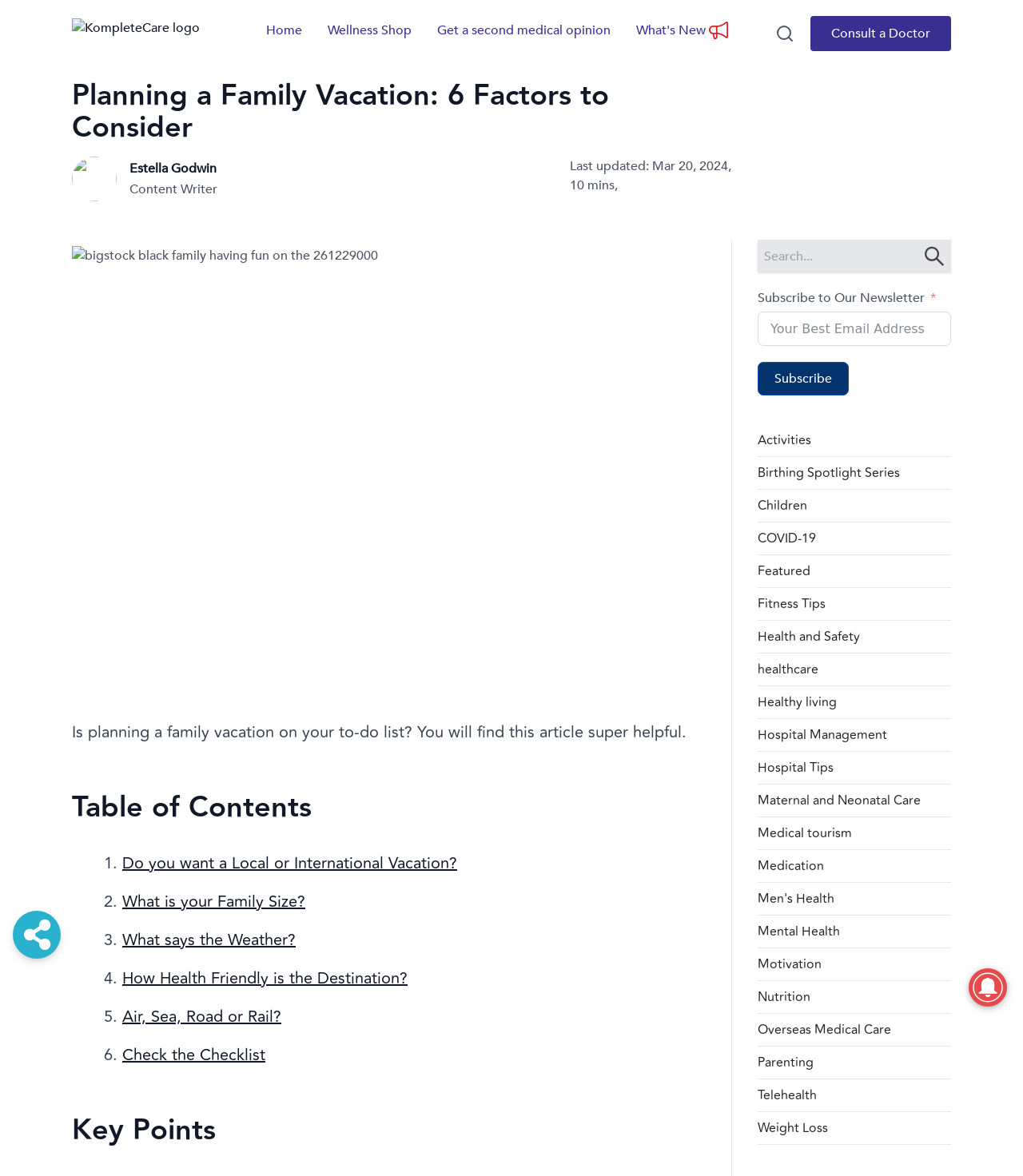Construct a comprehensive description capturing every detail on the webpage.

This webpage is about planning a family vacation, with a focus on considering six key factors. At the top left corner, there is a KompleteCare logo, accompanied by a link to the KompleteCare blog. Below the logo, there are several navigation links, including "Home", "Wellness Shop", "Get a second medical opinion", and "What's New". 

To the right of the navigation links, there is a search button and a search box. Below the search box, there is a section with a heading "Planning a Family Vacation: 6 Factors to Consider", which is the main topic of the webpage. 

On the left side of the webpage, there is a figure with a caption, which appears to be an image of a family on vacation. Below the figure, there is a brief introduction to the article, stating that it will be helpful for planning a family vacation. 

The main content of the webpage is divided into sections, including a table of contents, key points, and a section discussing the six factors to consider when planning a family vacation. These factors include the type of vacation, family size, weather, health-friendliness of the destination, mode of transportation, and a checklist. 

On the right side of the webpage, there is a sidebar with a newsletter subscription form, allowing users to subscribe to the website's newsletter. Below the newsletter form, there are several links to other topics, including activities, birthing spotlight series, children, COVID-19, and more. 

At the bottom of the webpage, there are several social media links, represented by icons.